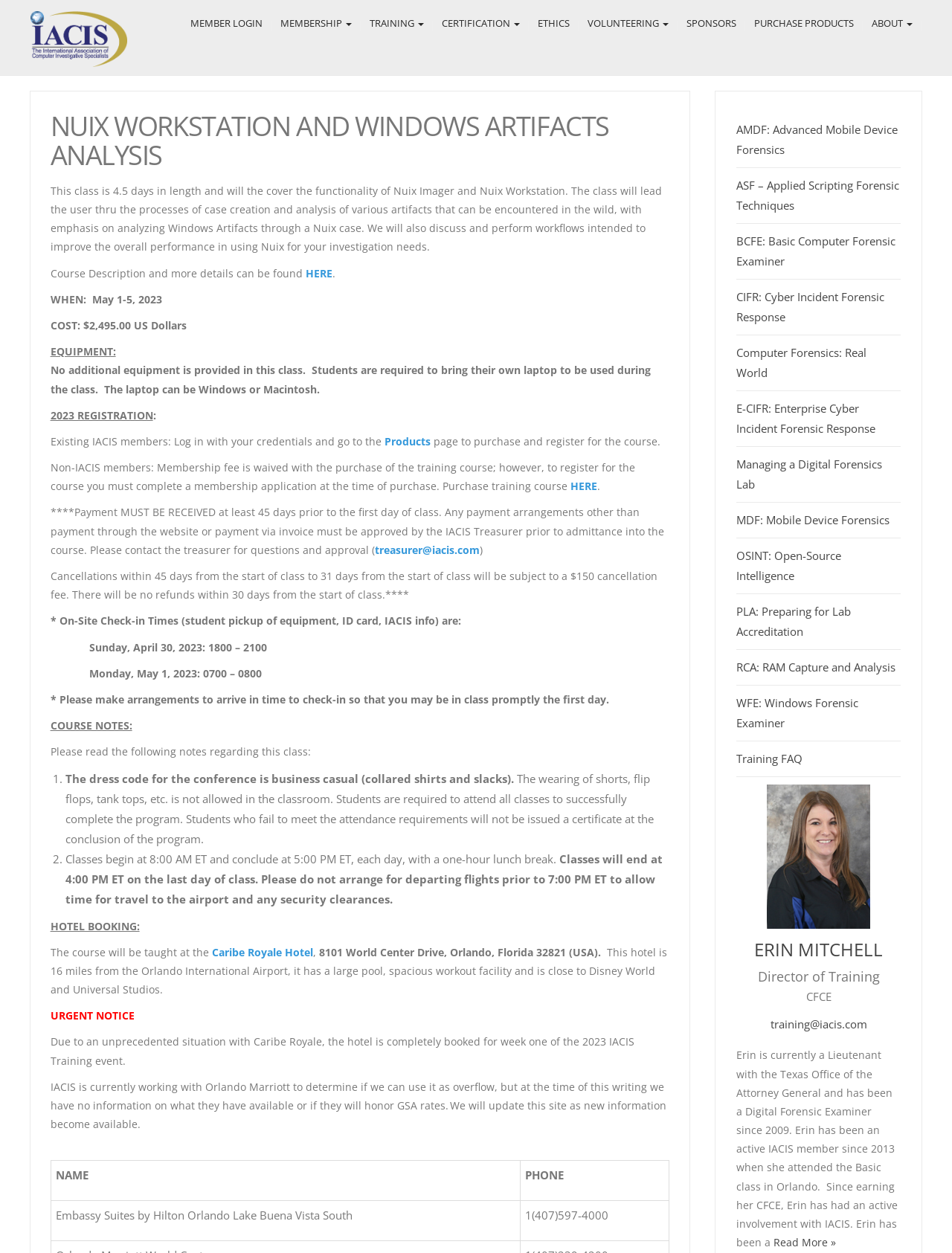Refer to the screenshot and give an in-depth answer to this question: What is the name of the Director of Training?

The name of the Director of Training can be found at the bottom of the webpage, which states 'Director of Training: Erin Mitchell'.